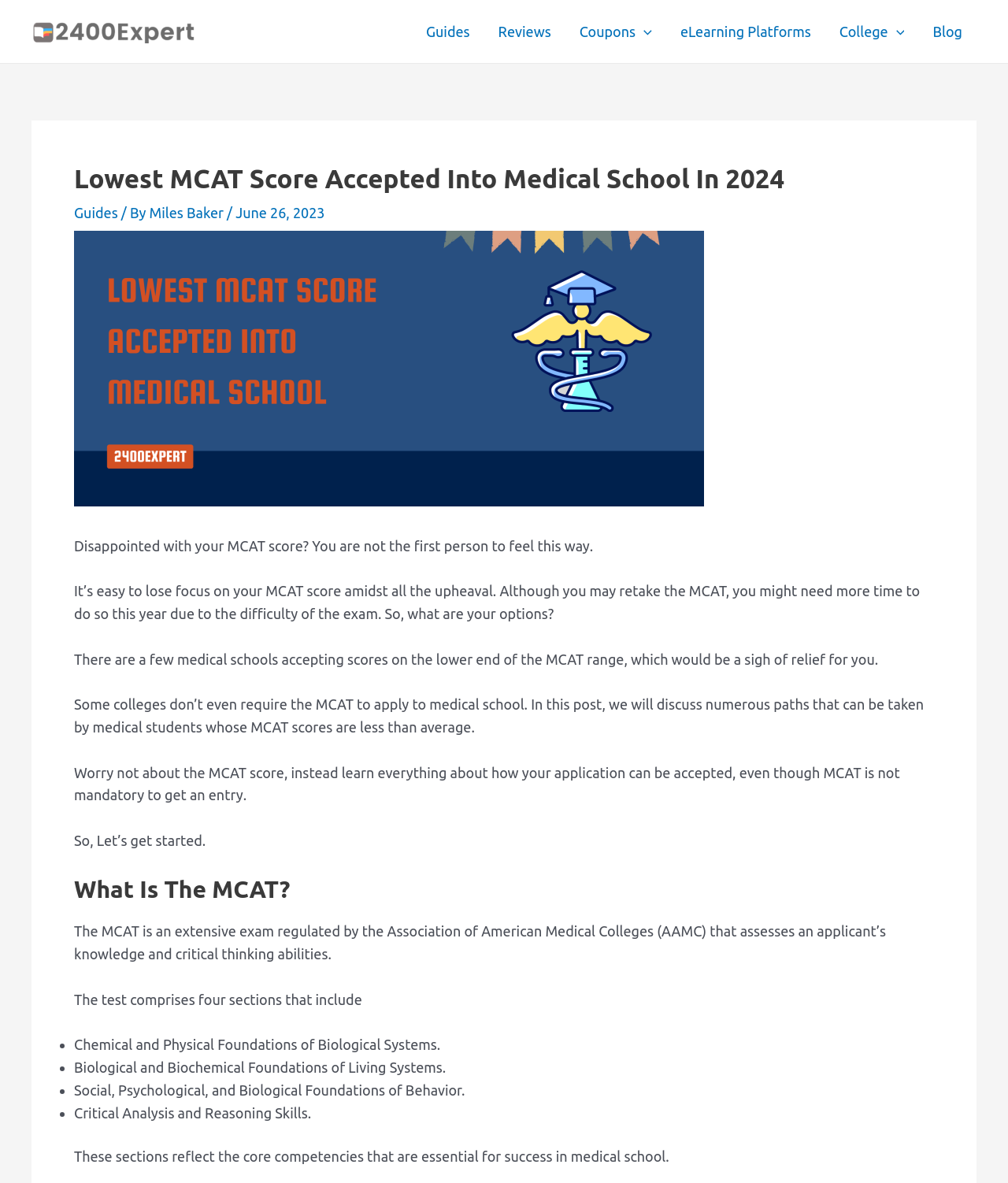Generate the text content of the main heading of the webpage.

Lowest MCAT Score Accepted Into Medical School In 2024